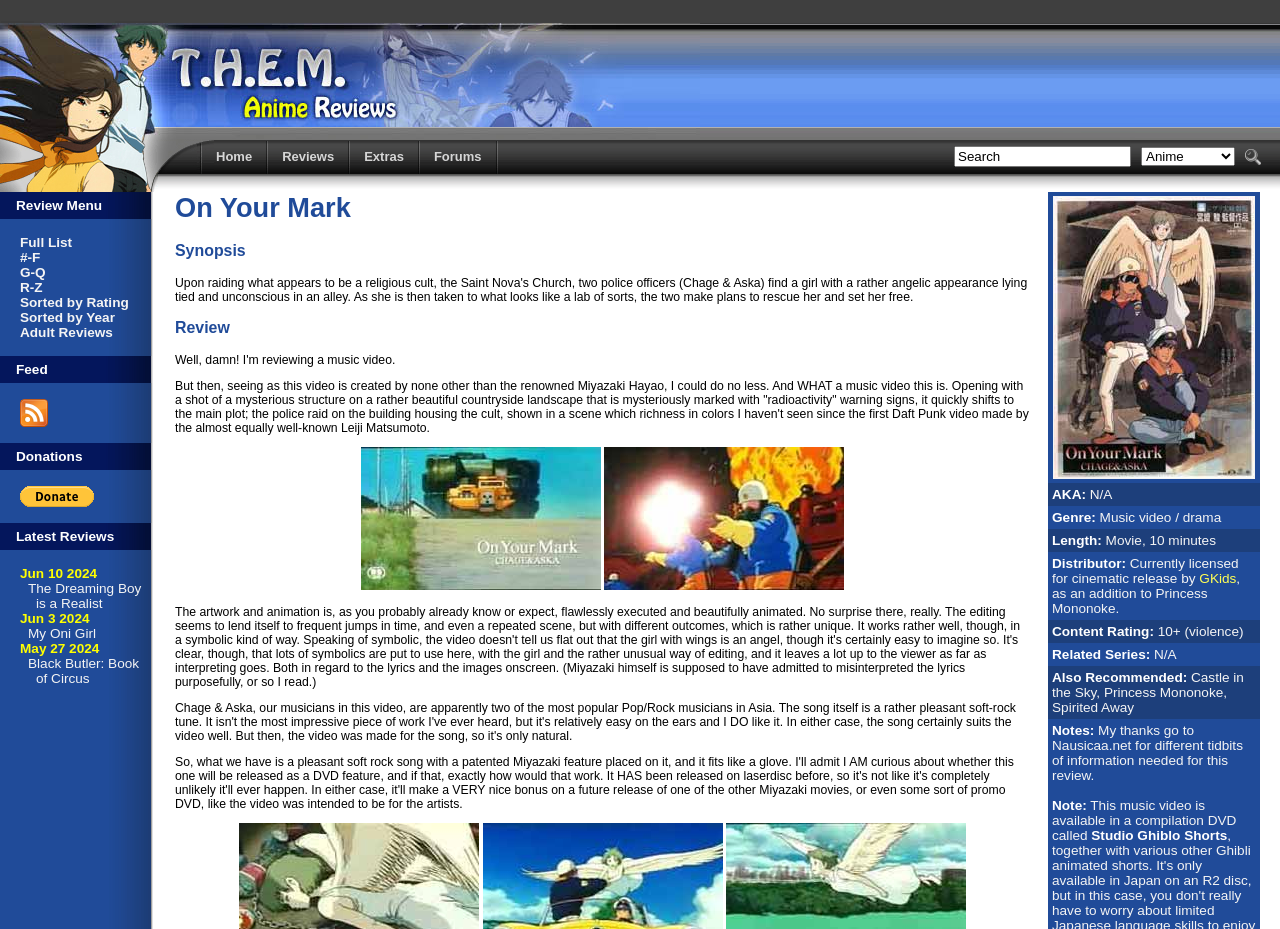Identify the bounding box coordinates for the element you need to click to achieve the following task: "Click the Home link". The coordinates must be four float values ranging from 0 to 1, formatted as [left, top, right, bottom].

[0.169, 0.16, 0.197, 0.177]